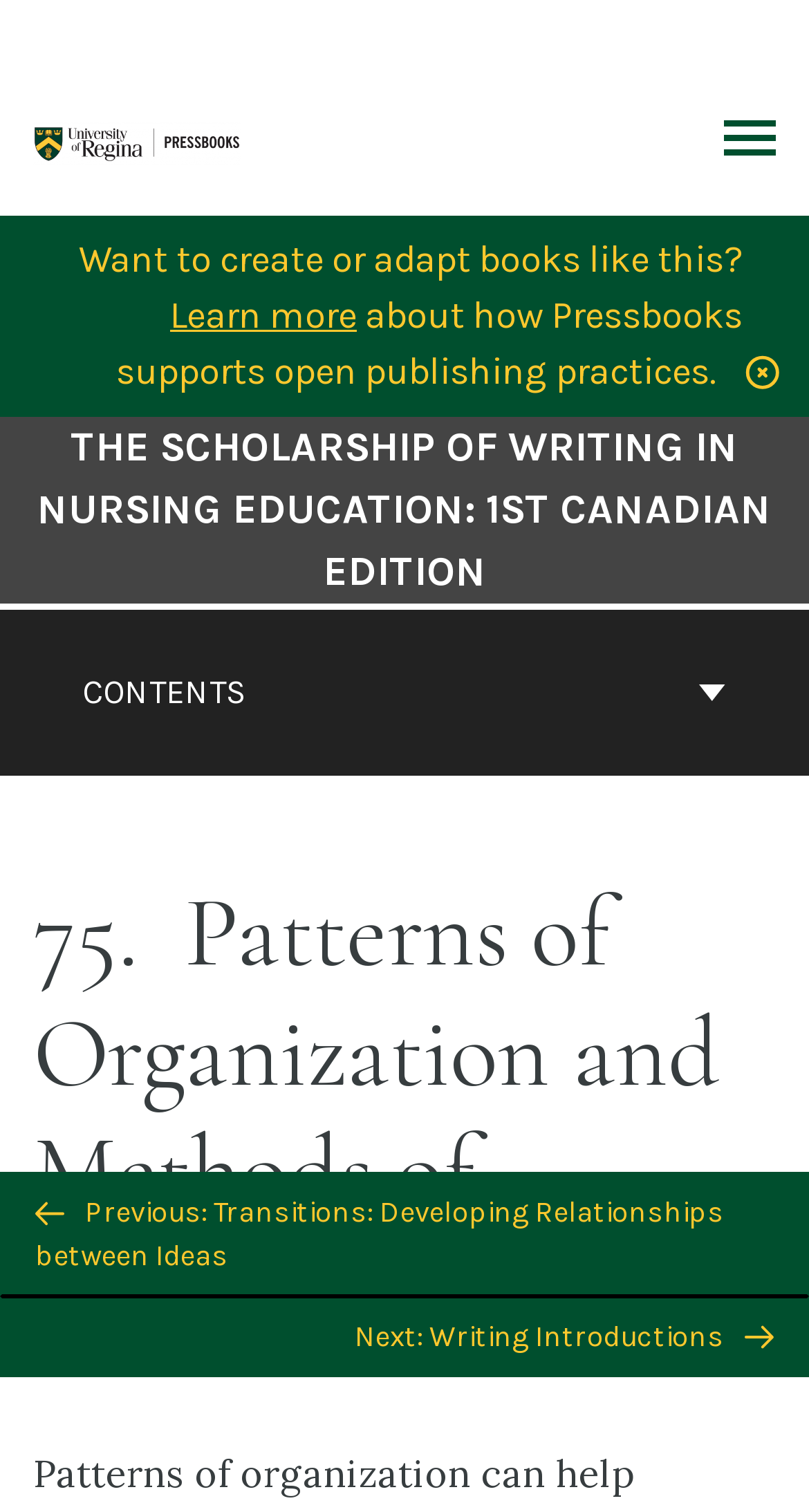Find the primary header on the webpage and provide its text.

THE SCHOLARSHIP OF WRITING IN NURSING EDUCATION: 1ST CANADIAN EDITION